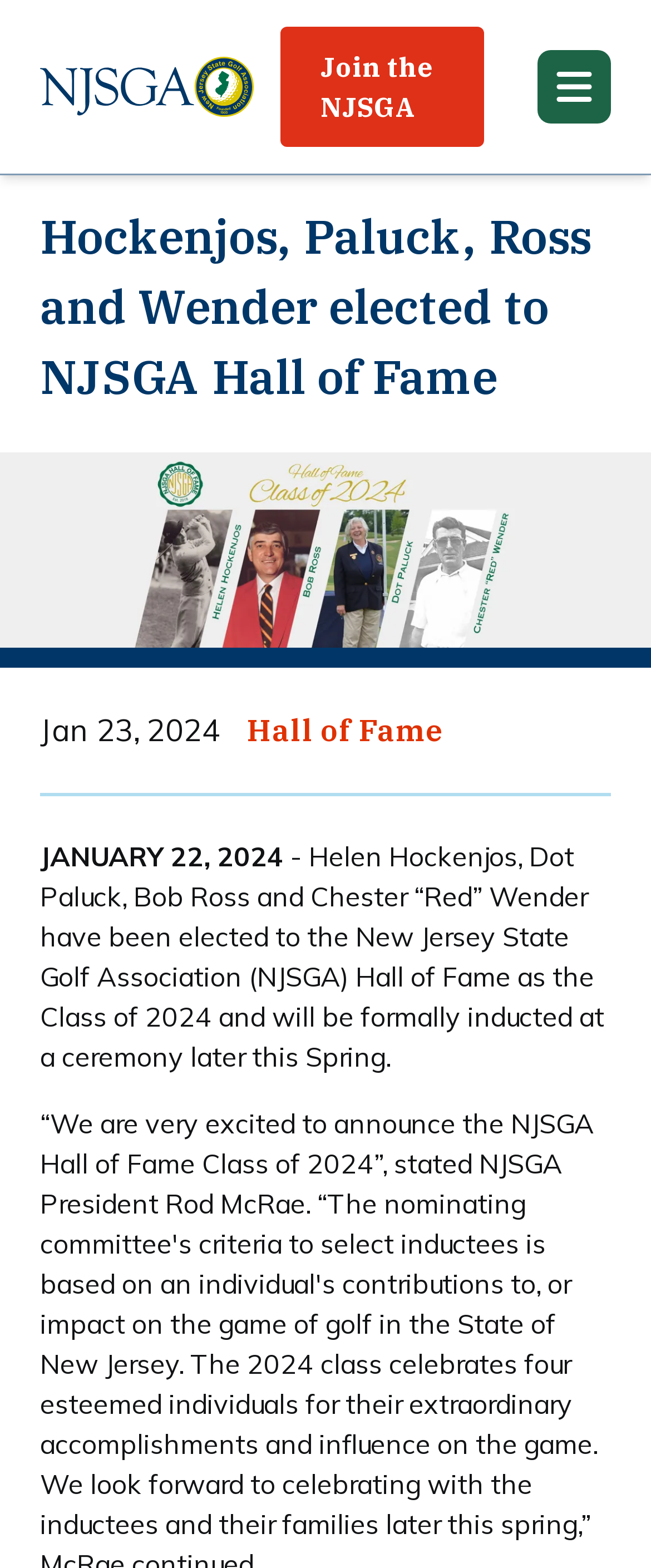Provide a brief response using a word or short phrase to this question:
Is there a button on the top right?

Yes